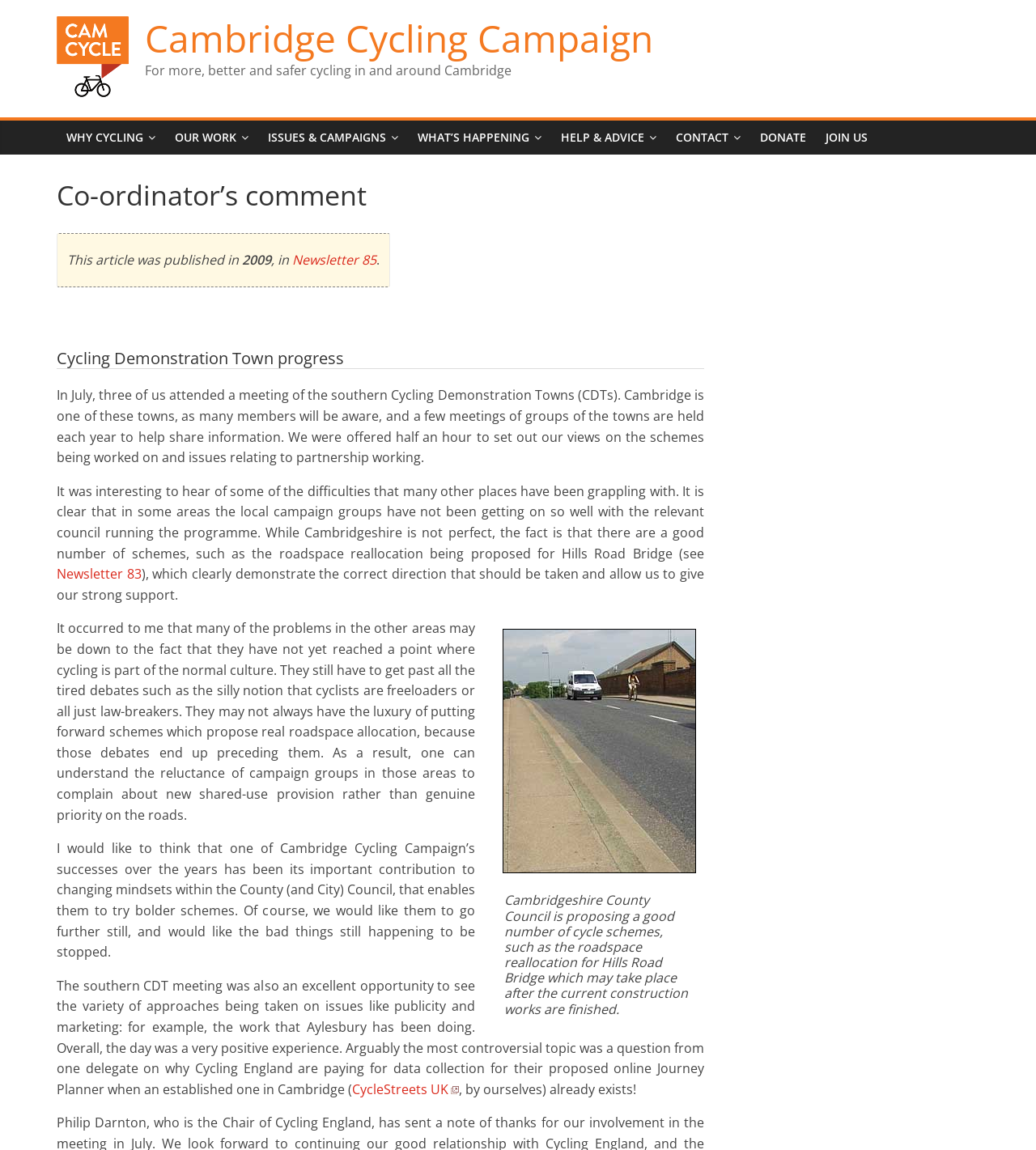Provide the bounding box coordinates of the area you need to click to execute the following instruction: "Visit the 'Newsletter 85' page".

[0.282, 0.218, 0.363, 0.234]